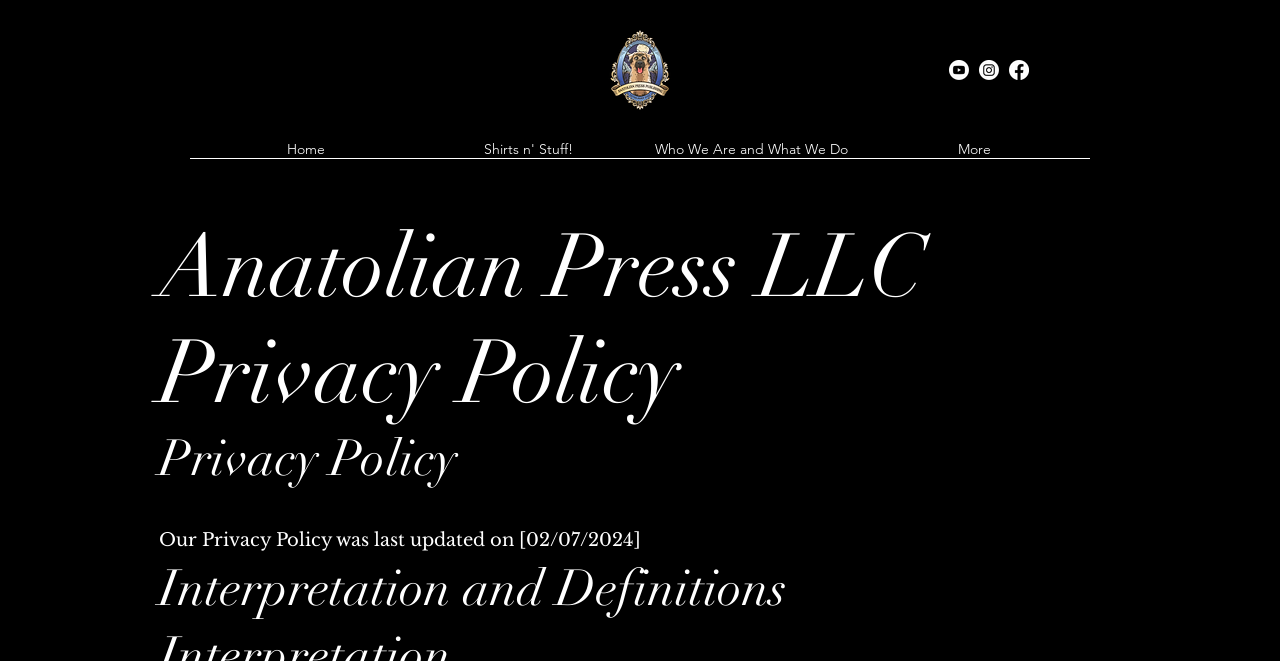What is the date of the last update of the Privacy Policy?
Please respond to the question with as much detail as possible.

I read the text in the webpage and found the sentence 'Our Privacy Policy was last updated on [02/07/2024]', which indicates that the date of the last update of the Privacy Policy is 02/07/2024.